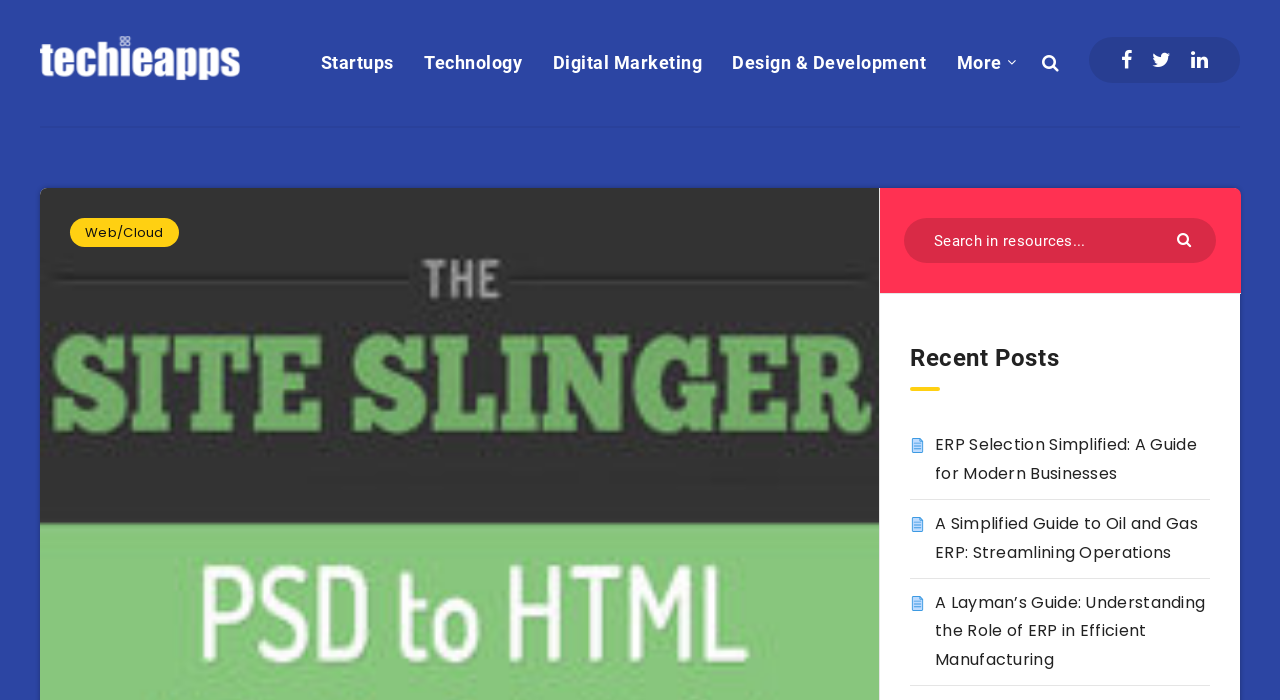How many social media links are present?
Please provide a single word or phrase as your answer based on the screenshot.

3